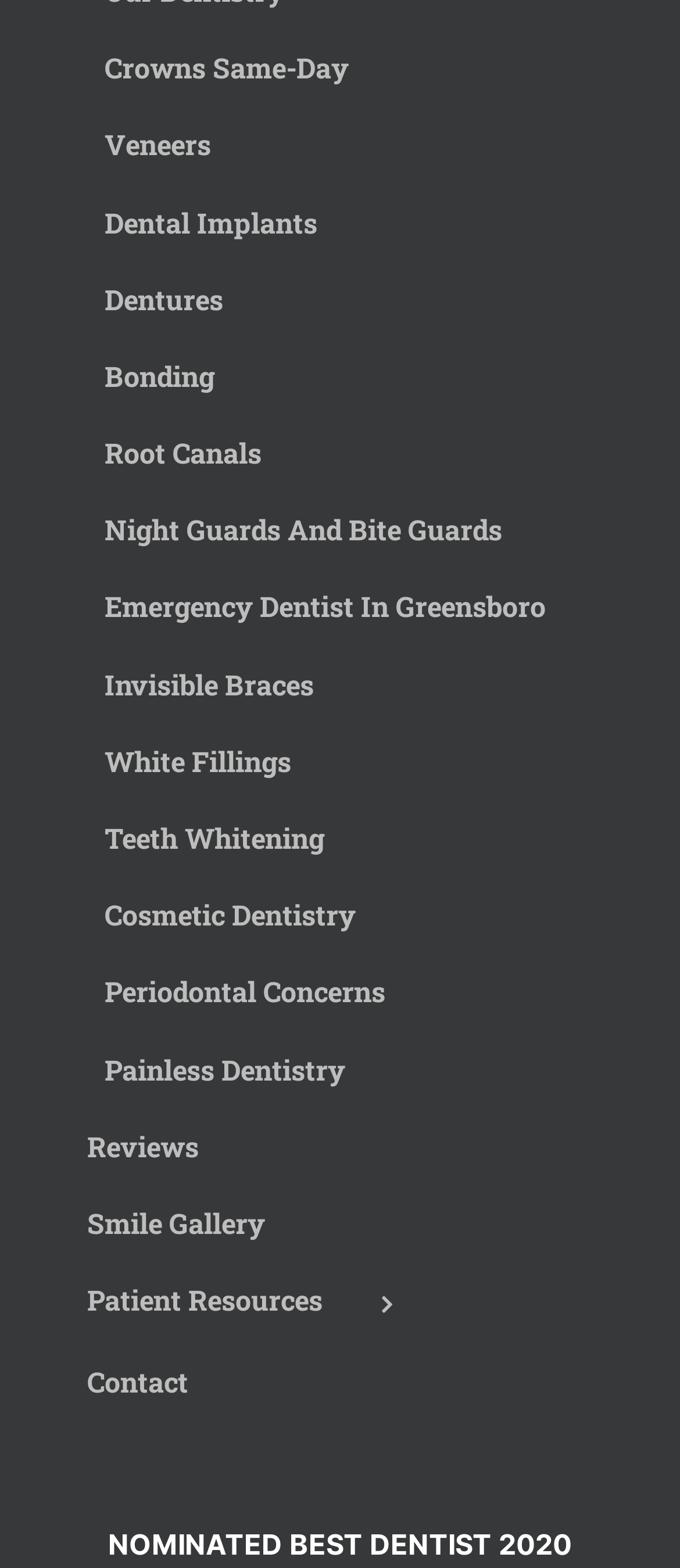Please determine the bounding box coordinates of the element to click on in order to accomplish the following task: "Learn about Cosmetic Dentistry". Ensure the coordinates are four float numbers ranging from 0 to 1, i.e., [left, top, right, bottom].

[0.154, 0.559, 0.921, 0.608]